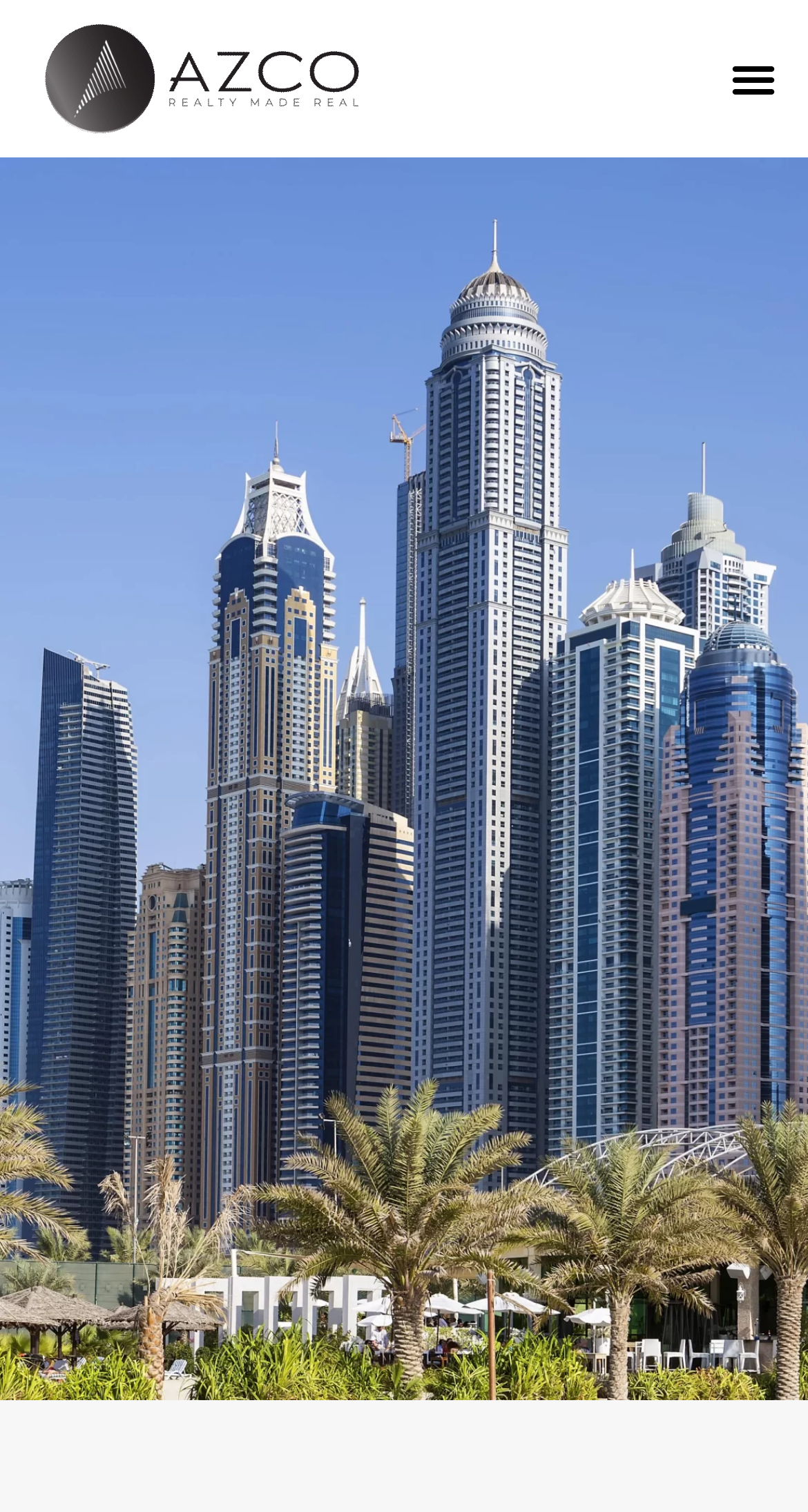Extract the bounding box coordinates for the UI element described as: "Menu".

[0.89, 0.03, 0.974, 0.075]